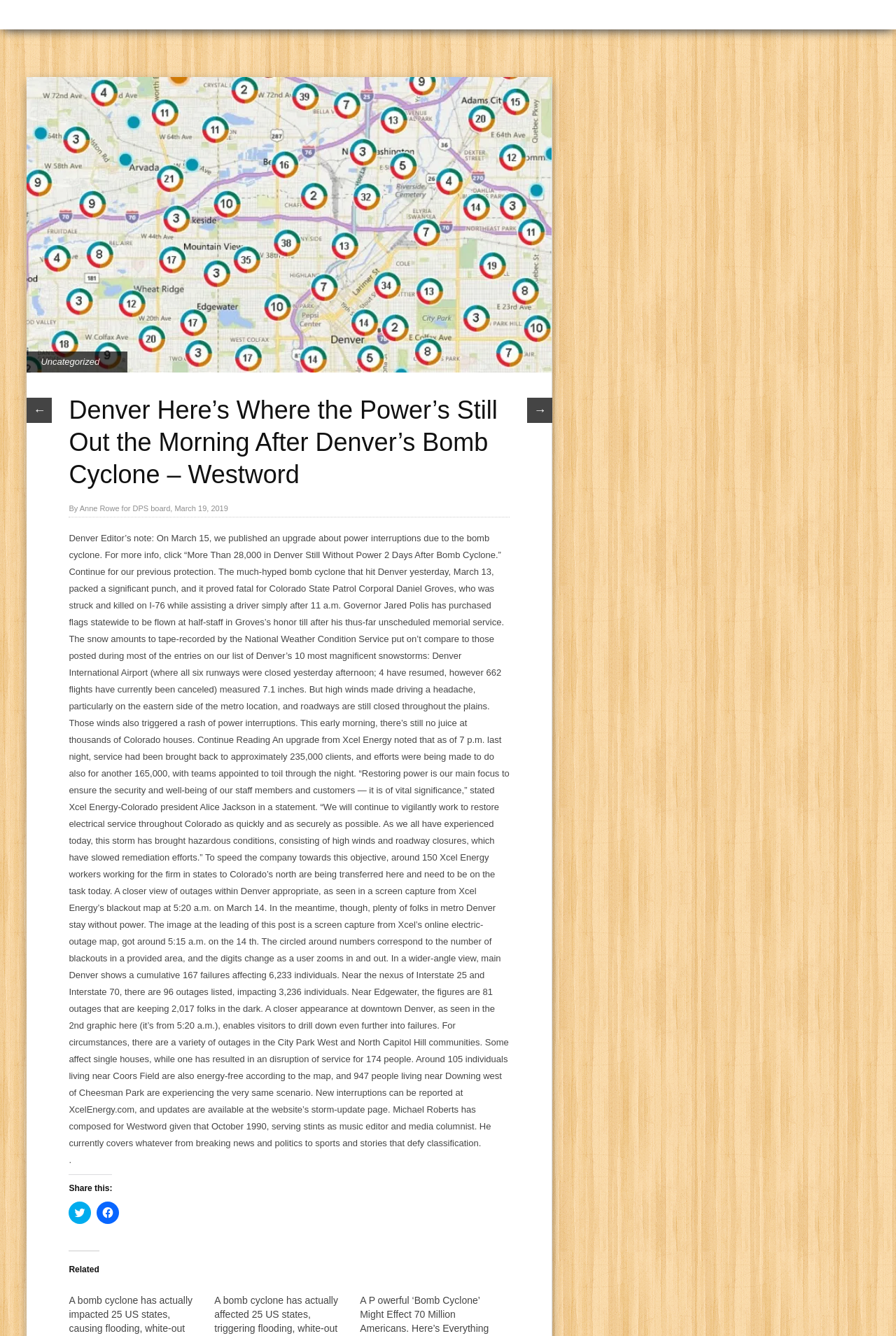What is the name of the corporal who was struck and killed on I-76?
Based on the image, answer the question with a single word or brief phrase.

Daniel Groves